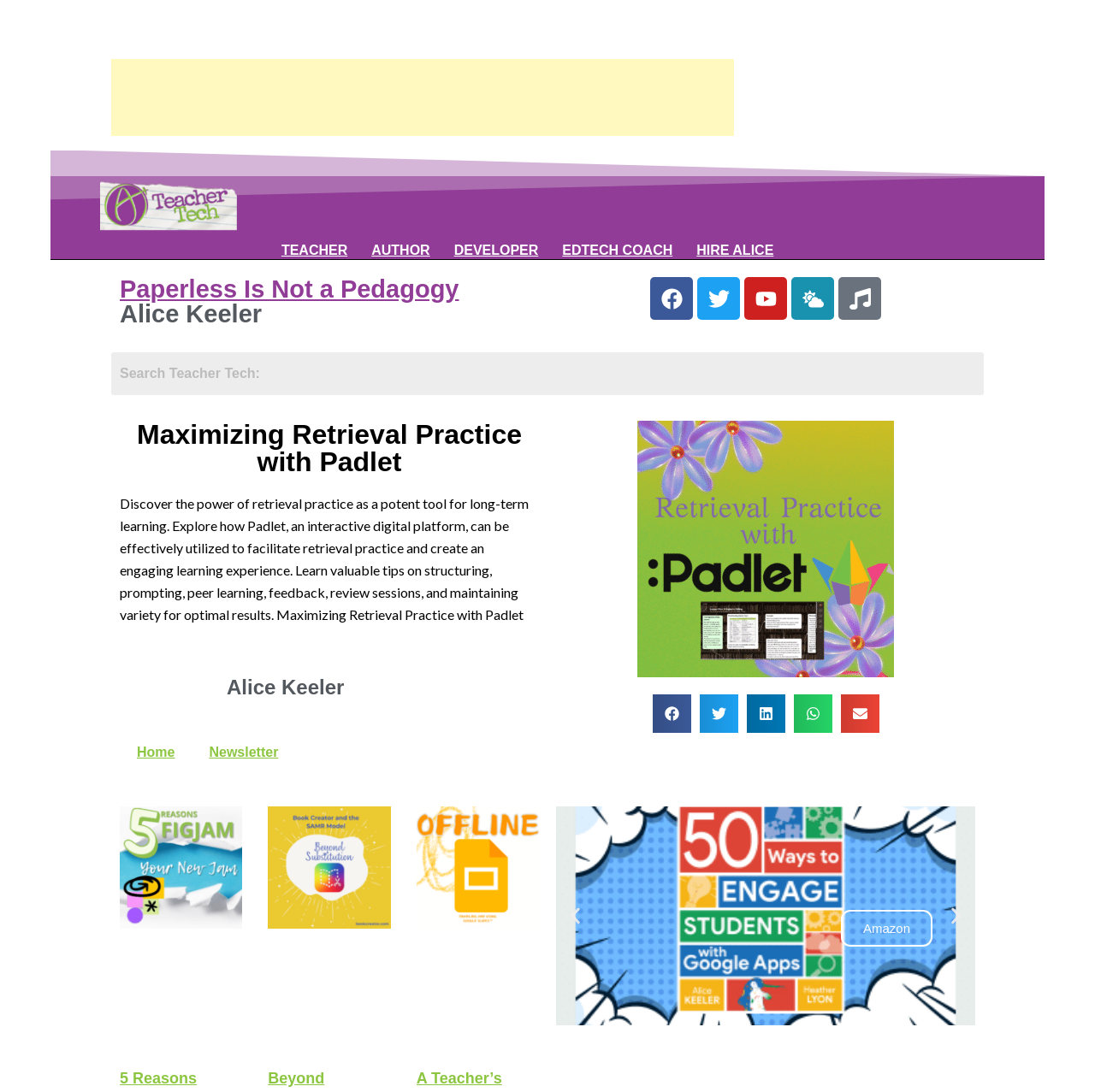Find and generate the main title of the webpage.

Maximizing Retrieval Practice with Padlet